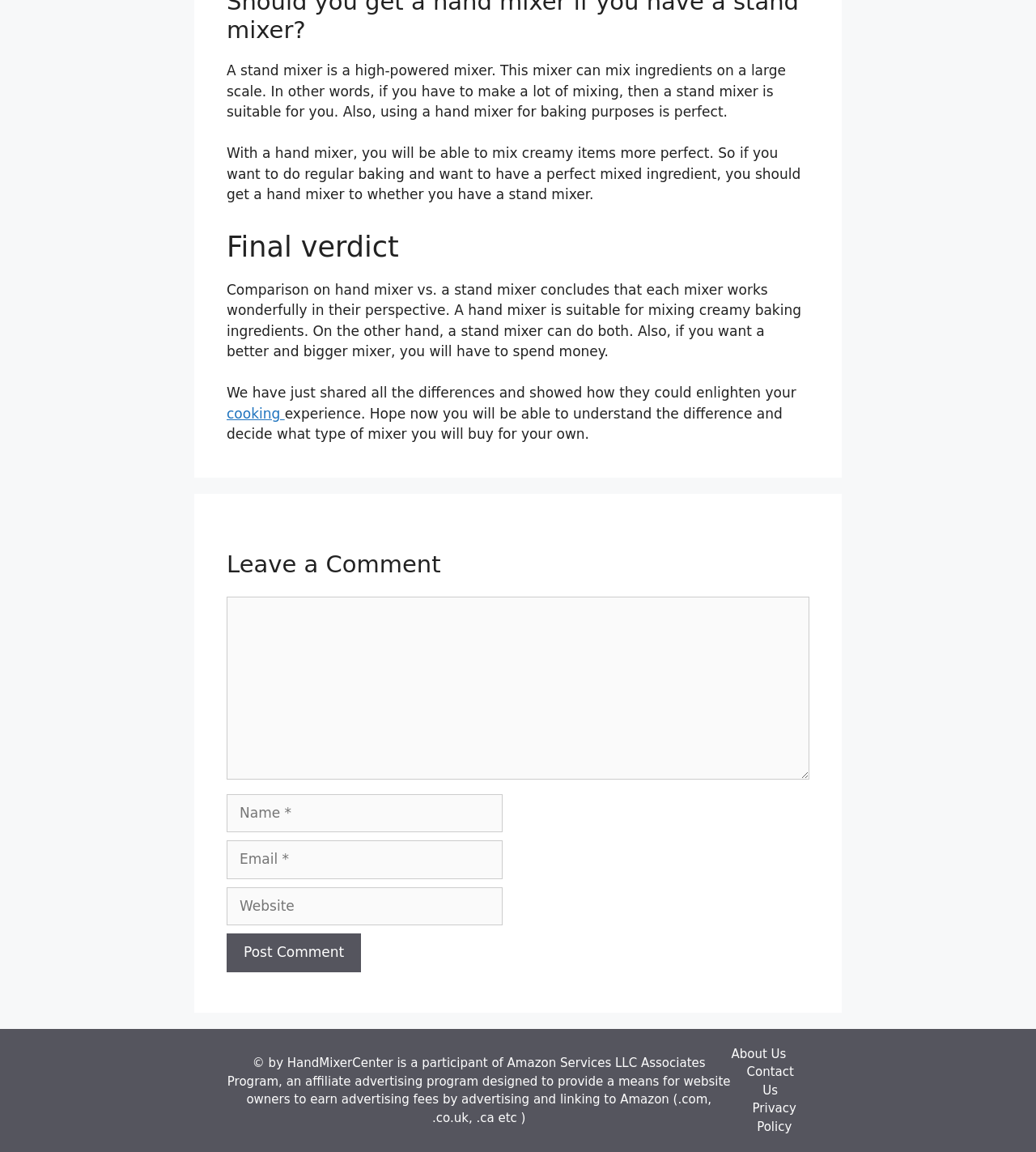What is the name of the website?
Use the information from the image to give a detailed answer to the question.

The copyright notice at the bottom of the webpage mentions 'HandMixerCenter', which is likely the name of the website, suggesting that it is a website focused on providing information and resources related to hand mixers and stand mixers.